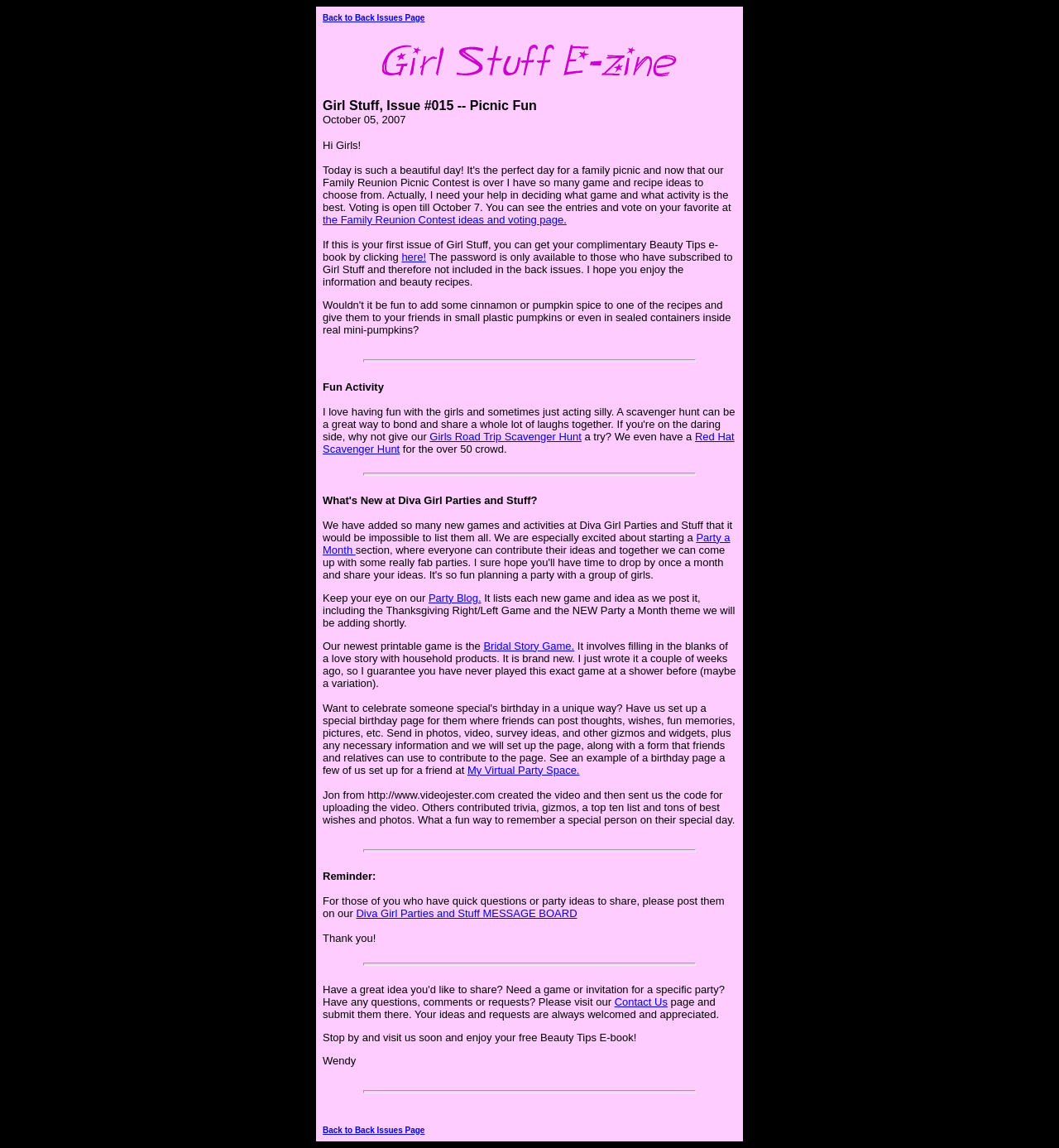What is the theme of the current issue?
Using the information presented in the image, please offer a detailed response to the question.

Based on the webpage content, the current issue is about picnic fun, as mentioned in the title 'Girl Stuff, Issue #015 -- Picnic Fun' and the content of the webpage is related to picnic games and activities.